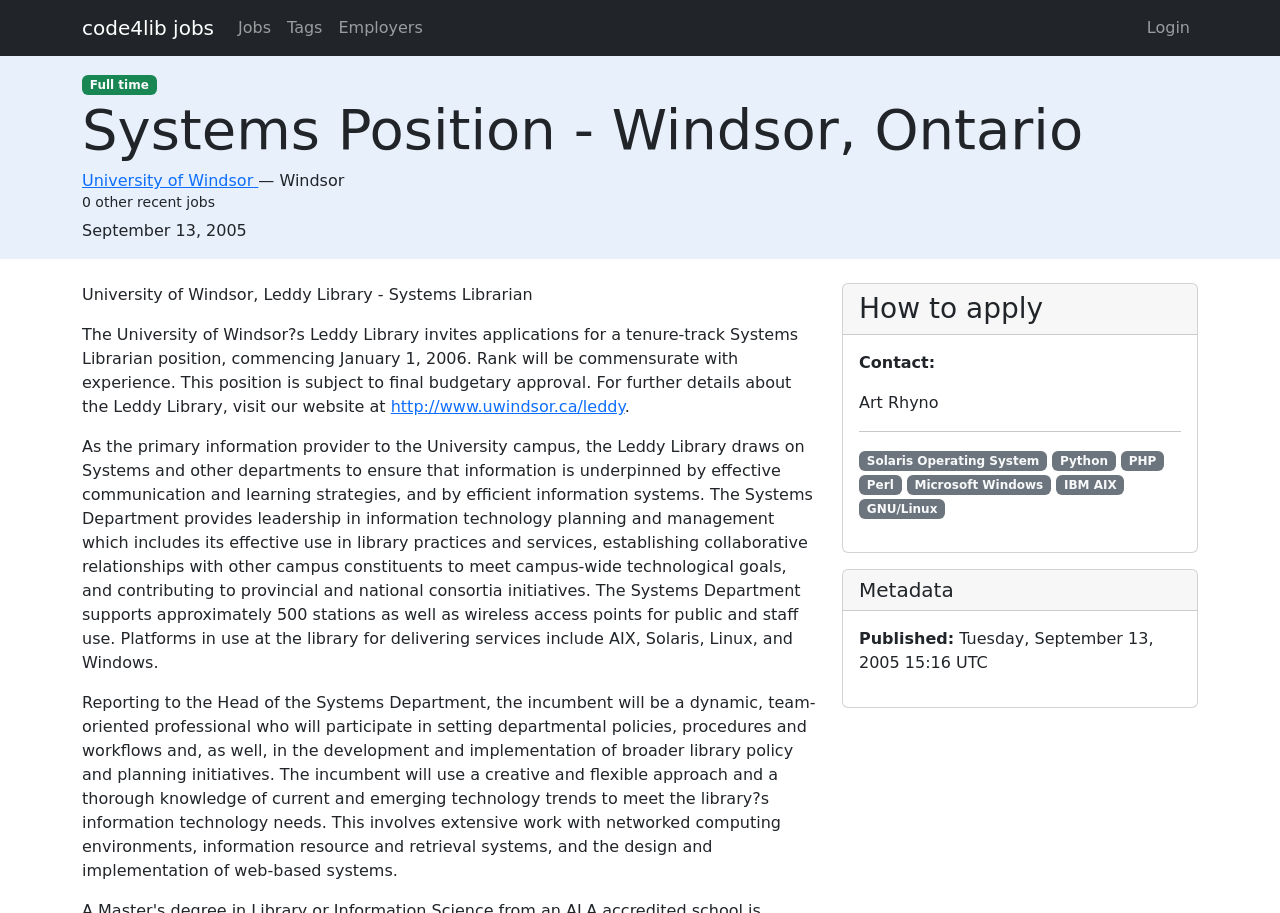Find the UI element described as: "Full time" and predict its bounding box coordinates. Ensure the coordinates are four float numbers between 0 and 1, [left, top, right, bottom].

[0.064, 0.082, 0.122, 0.104]